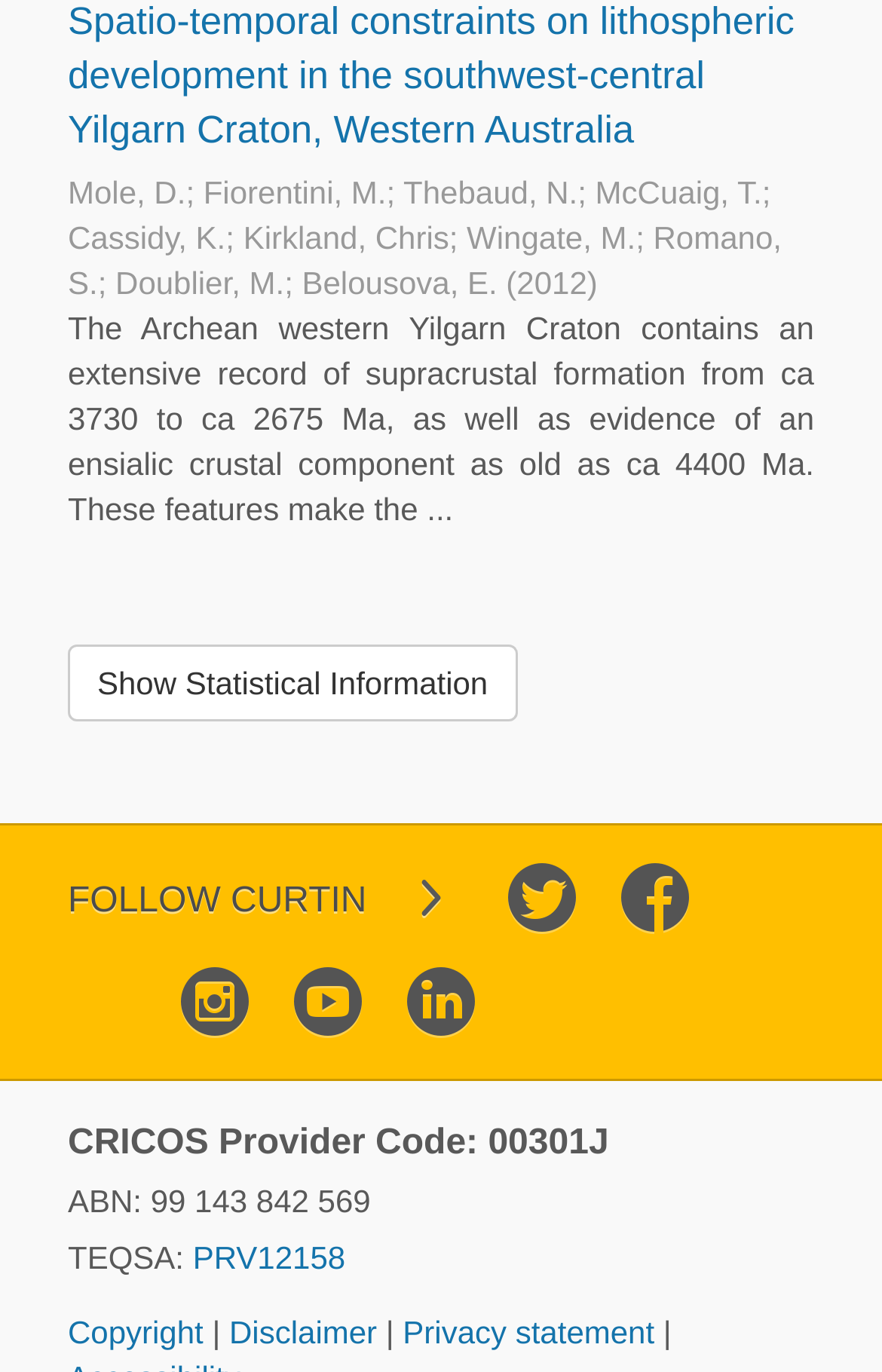Using the element description Show Statistical Information, predict the bounding box coordinates for the UI element. Provide the coordinates in (top-left x, top-left y, bottom-right x, bottom-right y) format with values ranging from 0 to 1.

[0.077, 0.47, 0.587, 0.526]